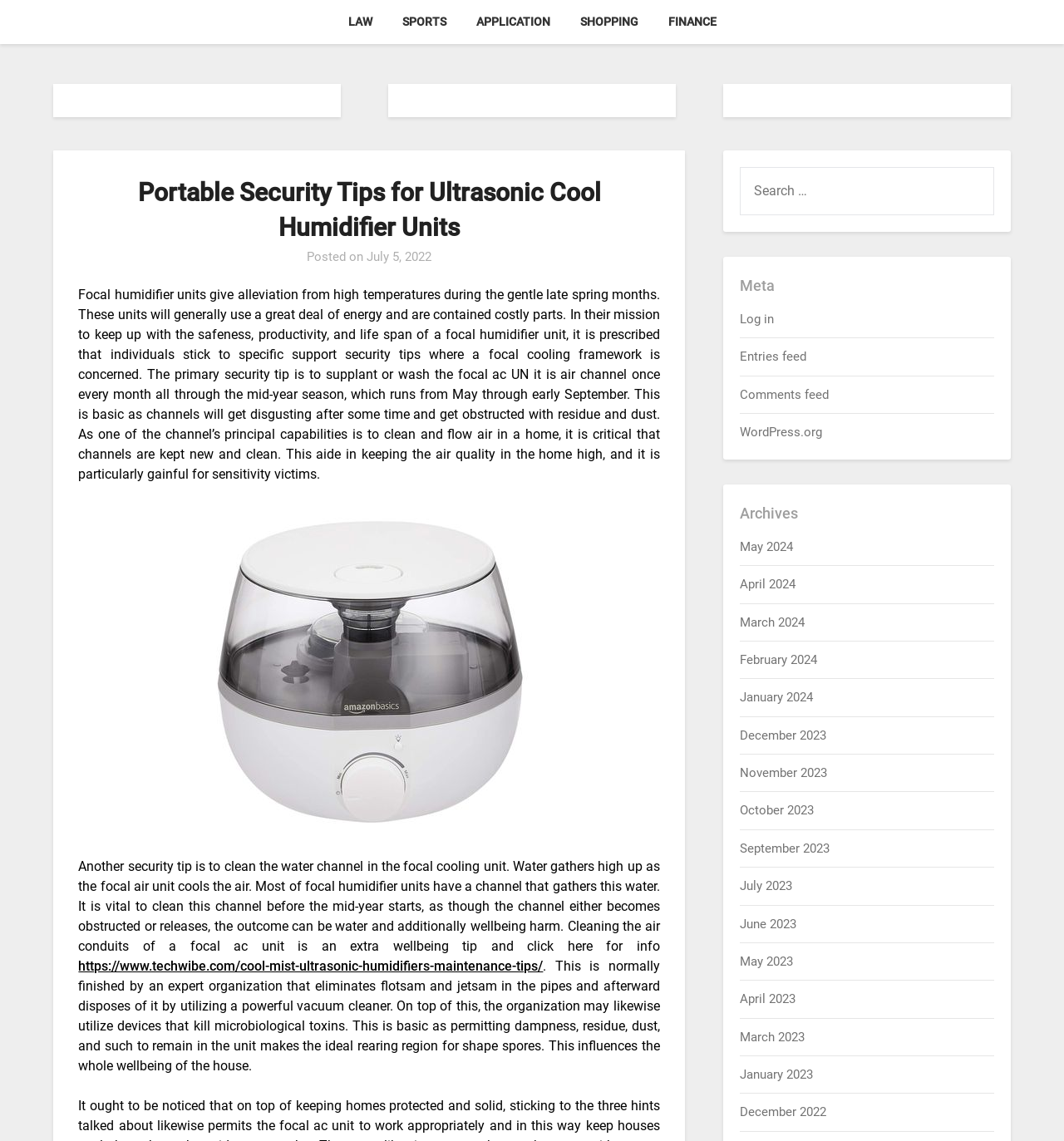Can you extract the headline from the webpage for me?

Portable Security Tips for Ultrasonic Cool Humidifier Units